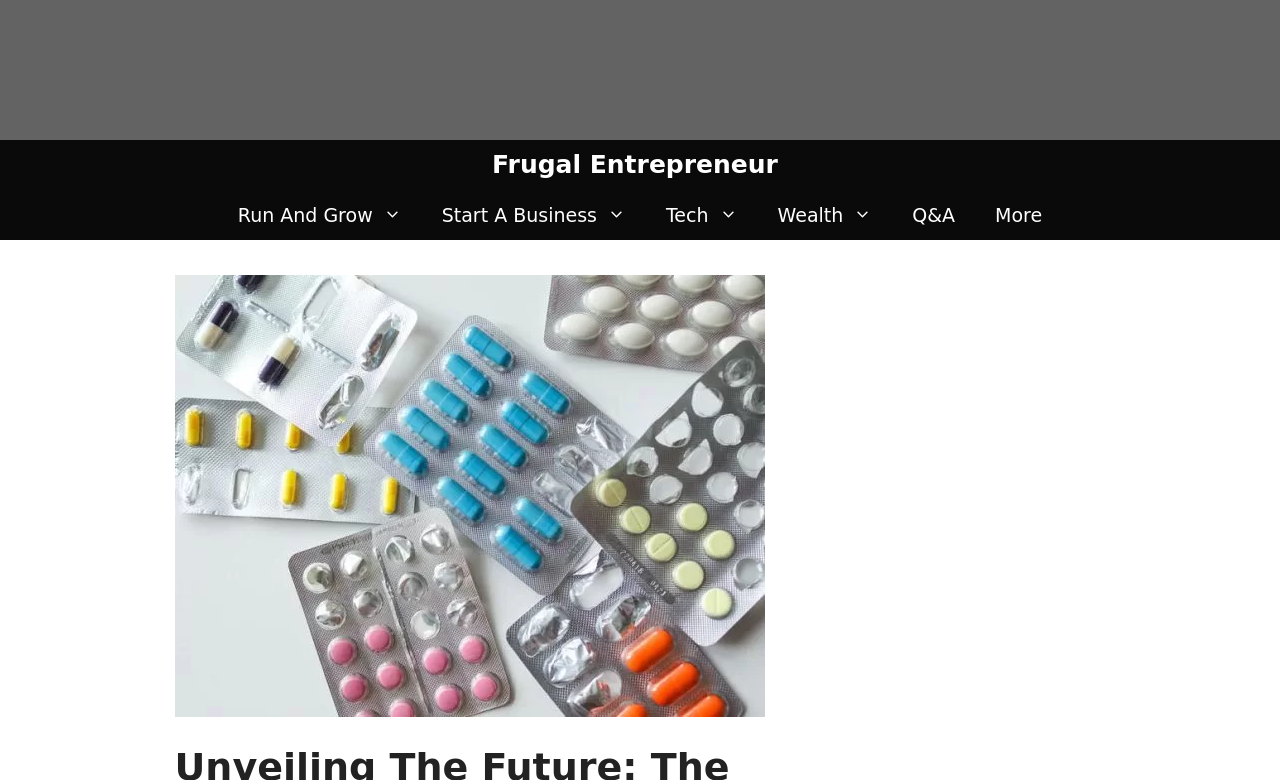What is the main topic of this article?
Offer a detailed and exhaustive answer to the question.

Based on the webpage's title 'Unveiling The Future: The Transformation Of Pharmaceutical Packaging Machinery Towards Sustainability', it is clear that the main topic of this article is about the transformation of pharmaceutical packaging machinery towards sustainability.